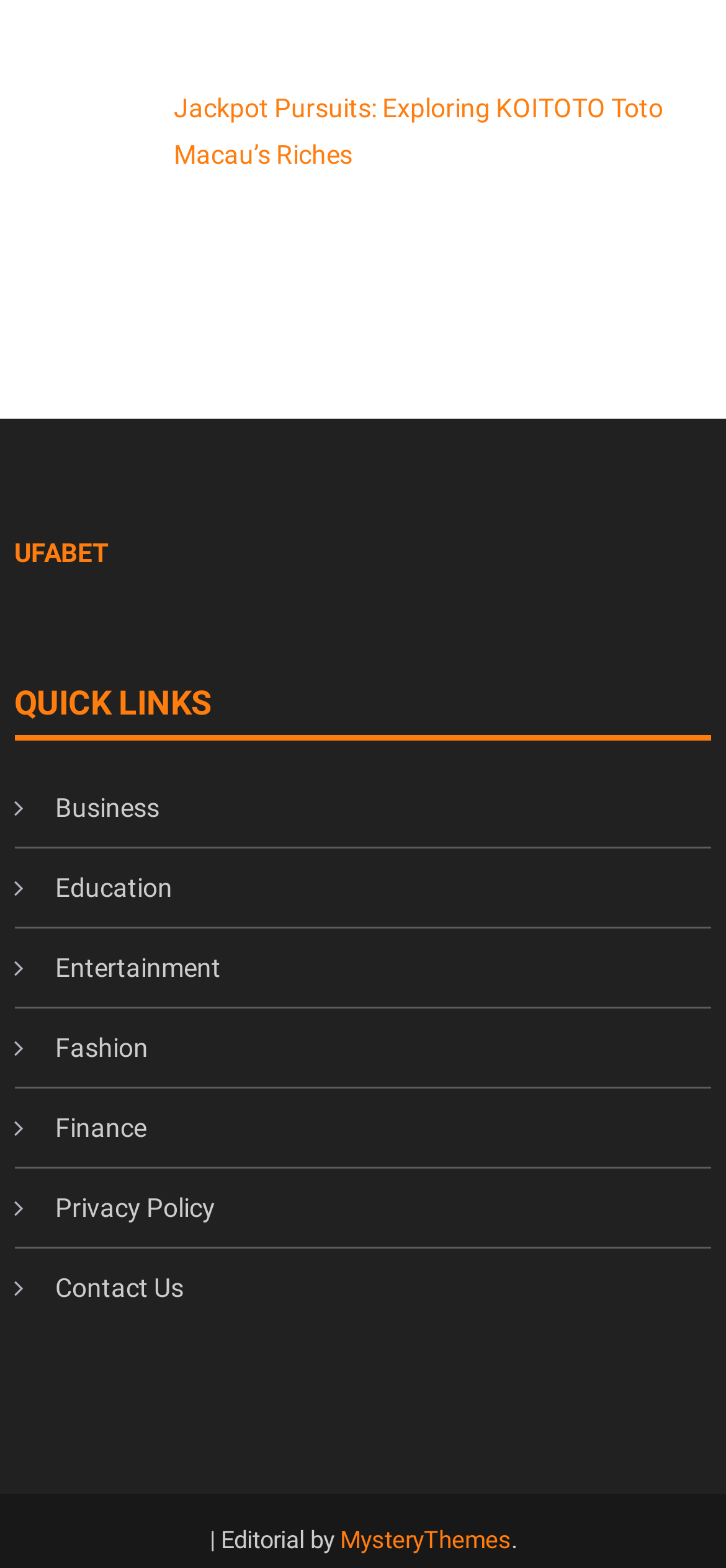Can you find the bounding box coordinates of the area I should click to execute the following instruction: "Explore Business"?

[0.02, 0.496, 0.22, 0.534]